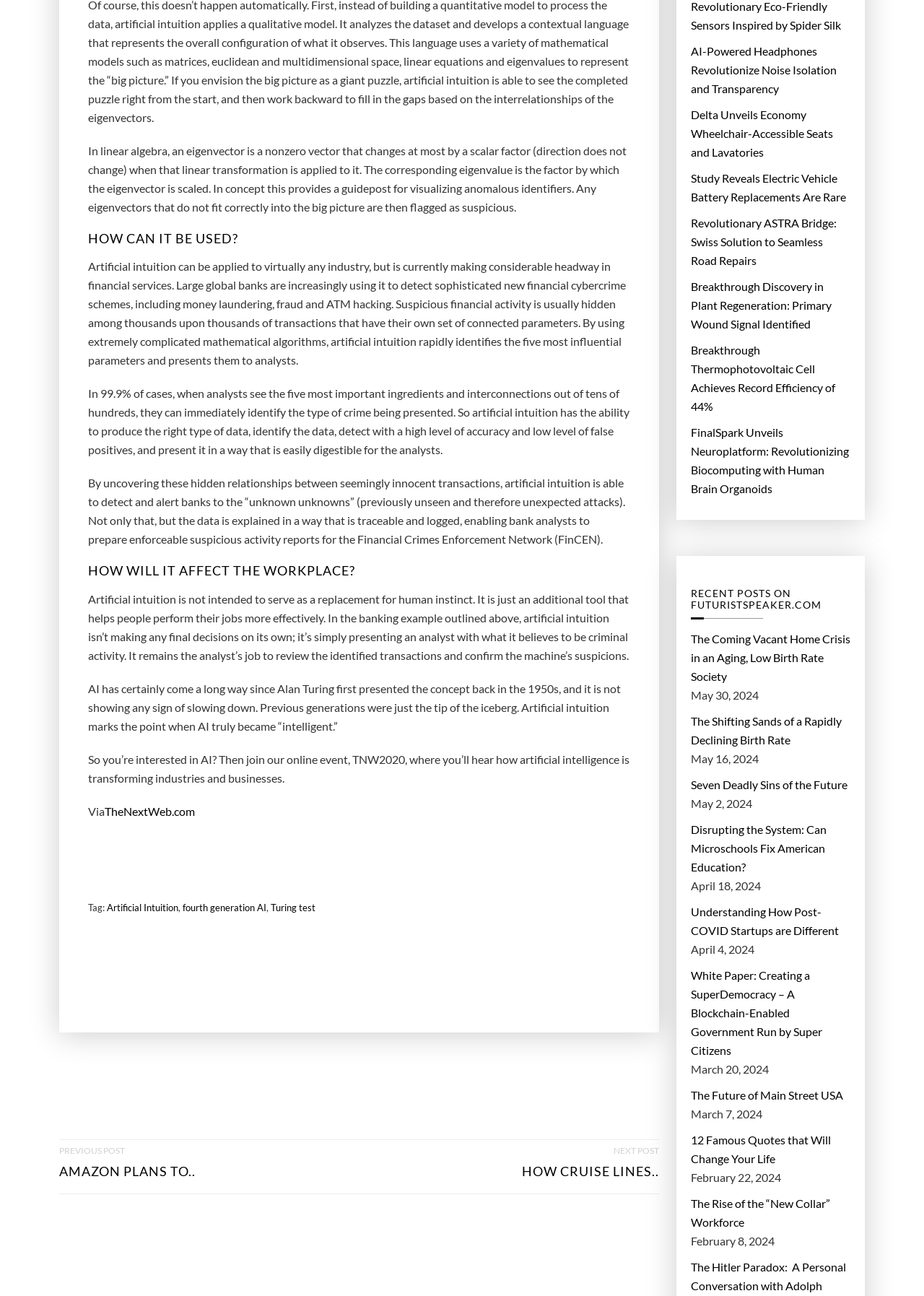Could you determine the bounding box coordinates of the clickable element to complete the instruction: "Read the previous post about Amazon plans"? Provide the coordinates as four float numbers between 0 and 1, i.e., [left, top, right, bottom].

[0.064, 0.88, 0.212, 0.921]